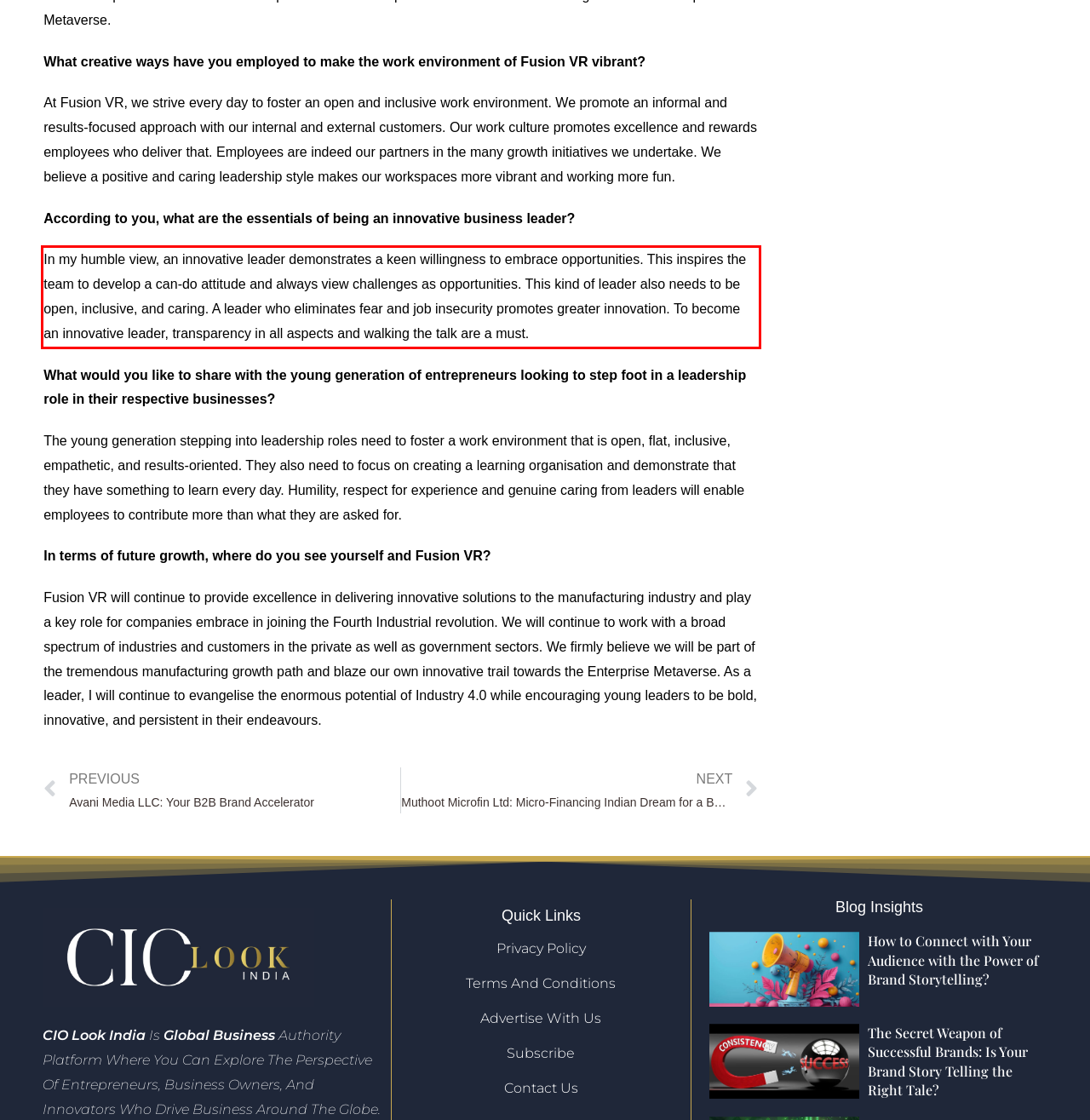Please examine the screenshot of the webpage and read the text present within the red rectangle bounding box.

In my humble view, an innovative leader demonstrates a keen willingness to embrace opportunities. This inspires the team to develop a can-do attitude and always view challenges as opportunities. This kind of leader also needs to be open, inclusive, and caring. A leader who eliminates fear and job insecurity promotes greater innovation. To become an innovative leader, transparency in all aspects and walking the talk are a must.